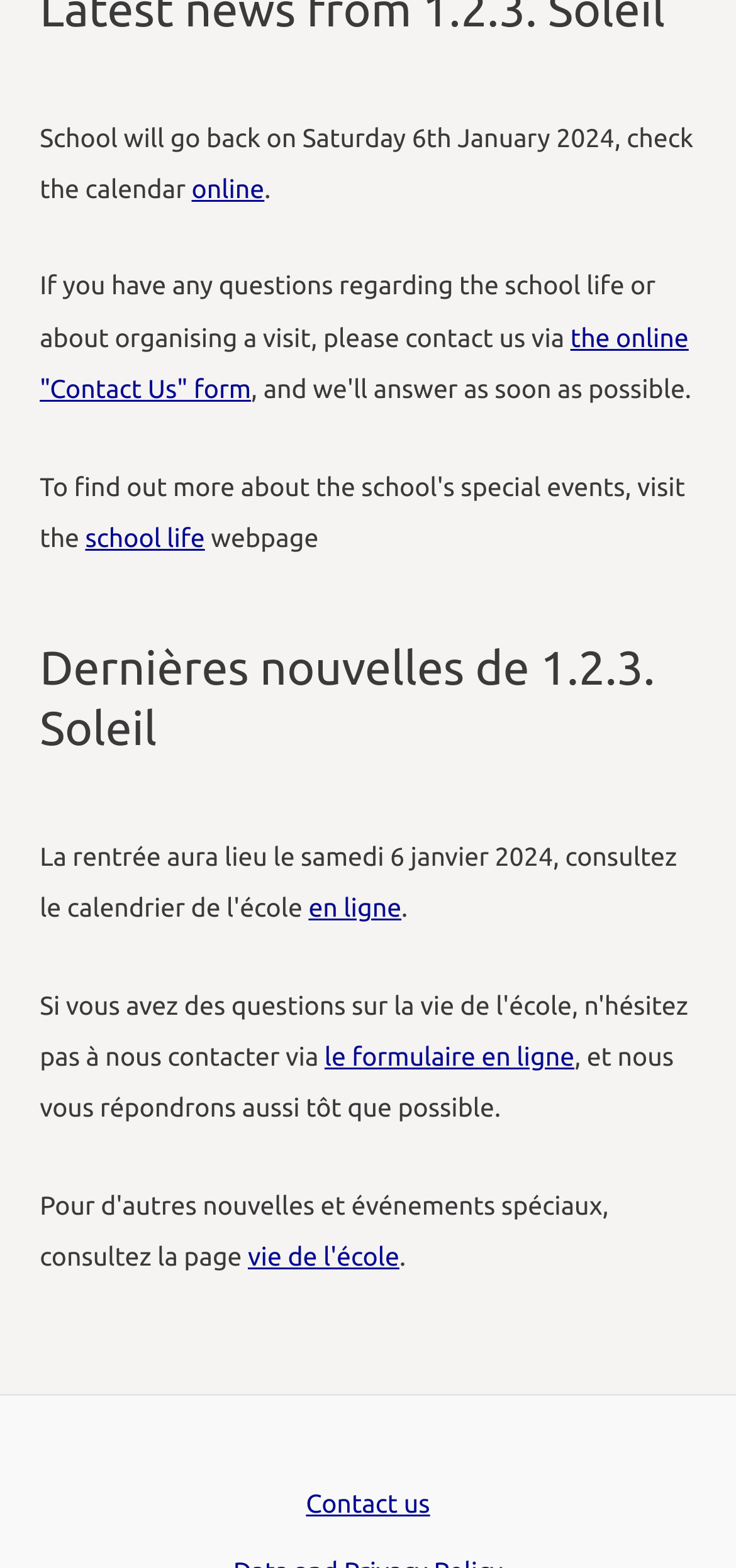What is the name of the school?
Refer to the image and provide a thorough answer to the question.

The answer can be found in the second section of the webpage, where it says 'Dernières nouvelles de 1.2.3. Soleil'.